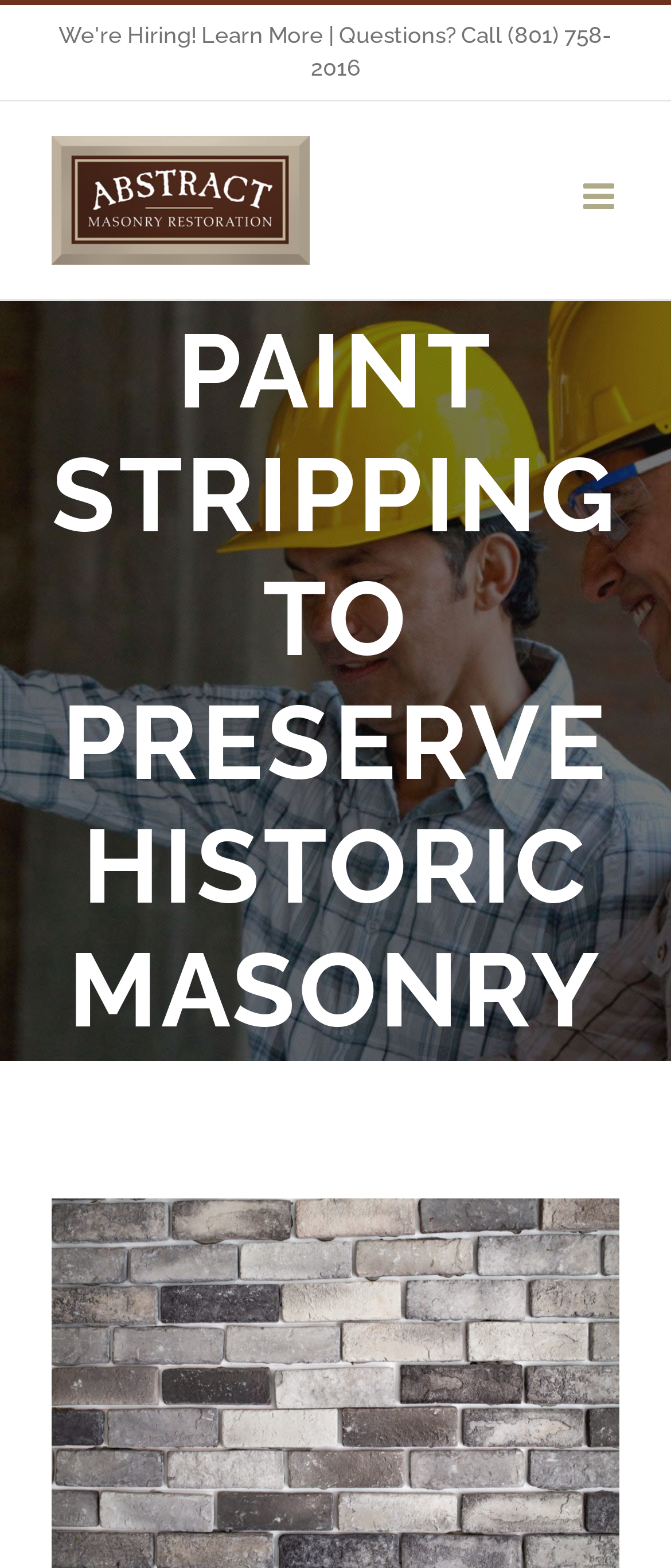Please reply to the following question with a single word or a short phrase:
What is the phone number to call for questions?

(801) 758-2016